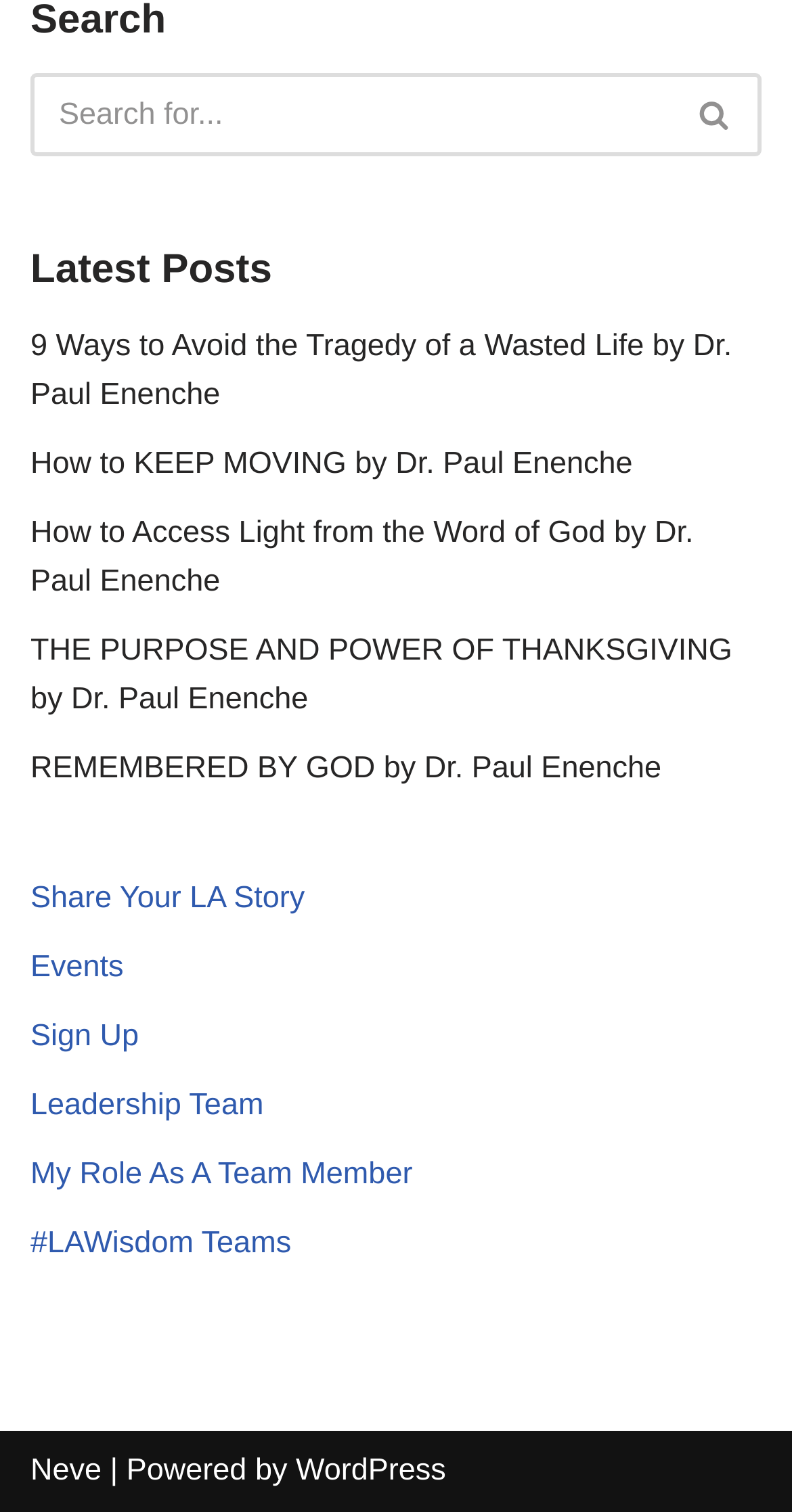Can you determine the bounding box coordinates of the area that needs to be clicked to fulfill the following instruction: "search for something"?

[0.038, 0.049, 0.846, 0.104]